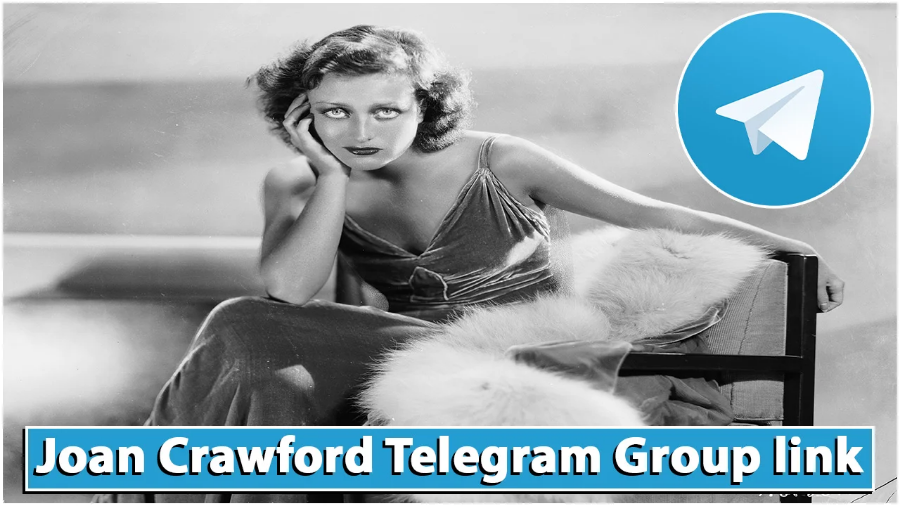What is the purpose of the image?
Examine the image and give a concise answer in one word or a short phrase.

Promotional banner